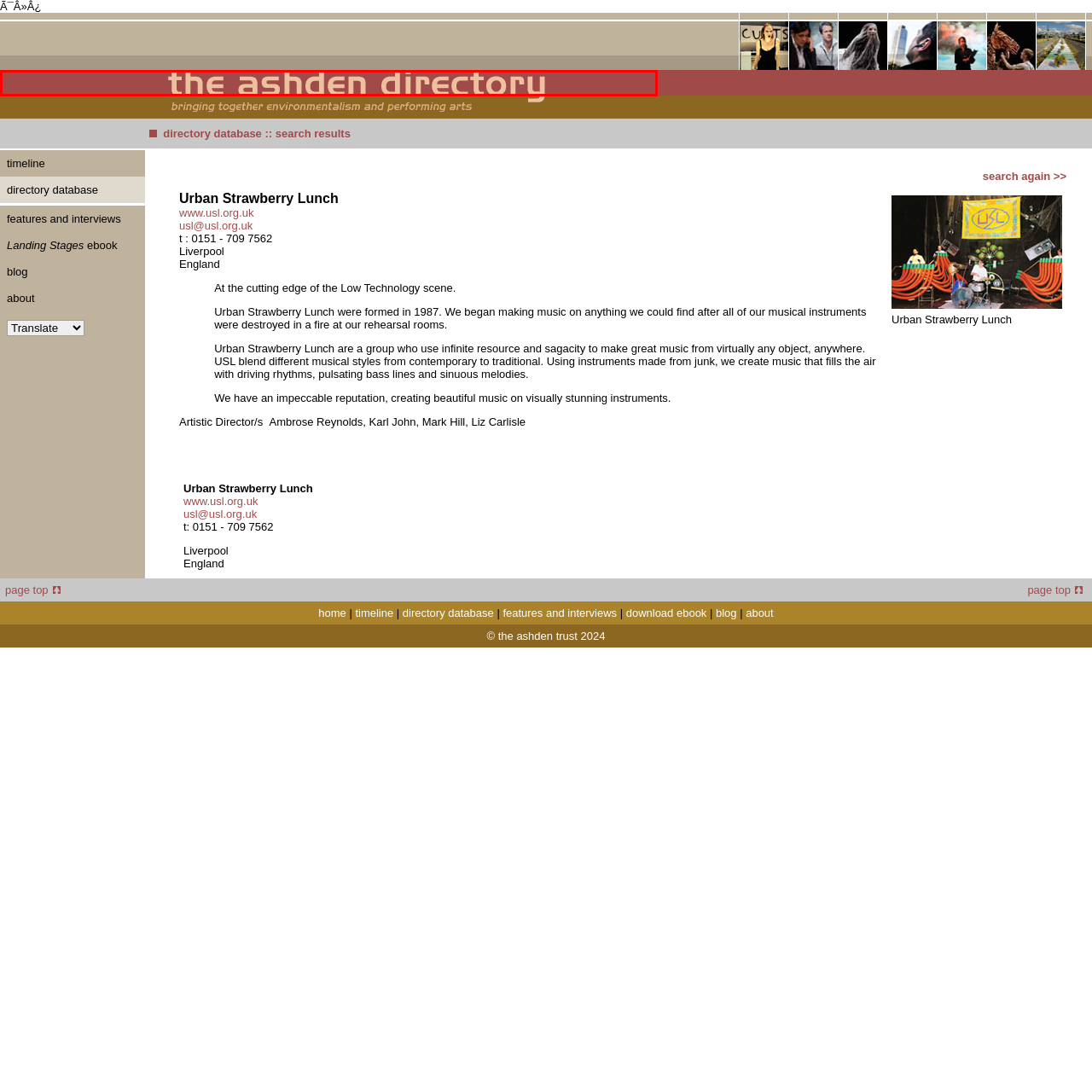Provide an in-depth description of the scene highlighted by the red boundary in the image.

The image features the title "The Ashden Directory," displayed prominently in a clean, modern font. The color scheme includes warm tones with a deep red background, creating a striking contrast with the lighter, beige text. This visual presentation suggests an inviting and informative platform, likely related to environmental or performance initiatives, as it aligns with the theme present throughout the webpage. The overall design is simple yet effective, aiming to draw the user's attention to the content that follows.